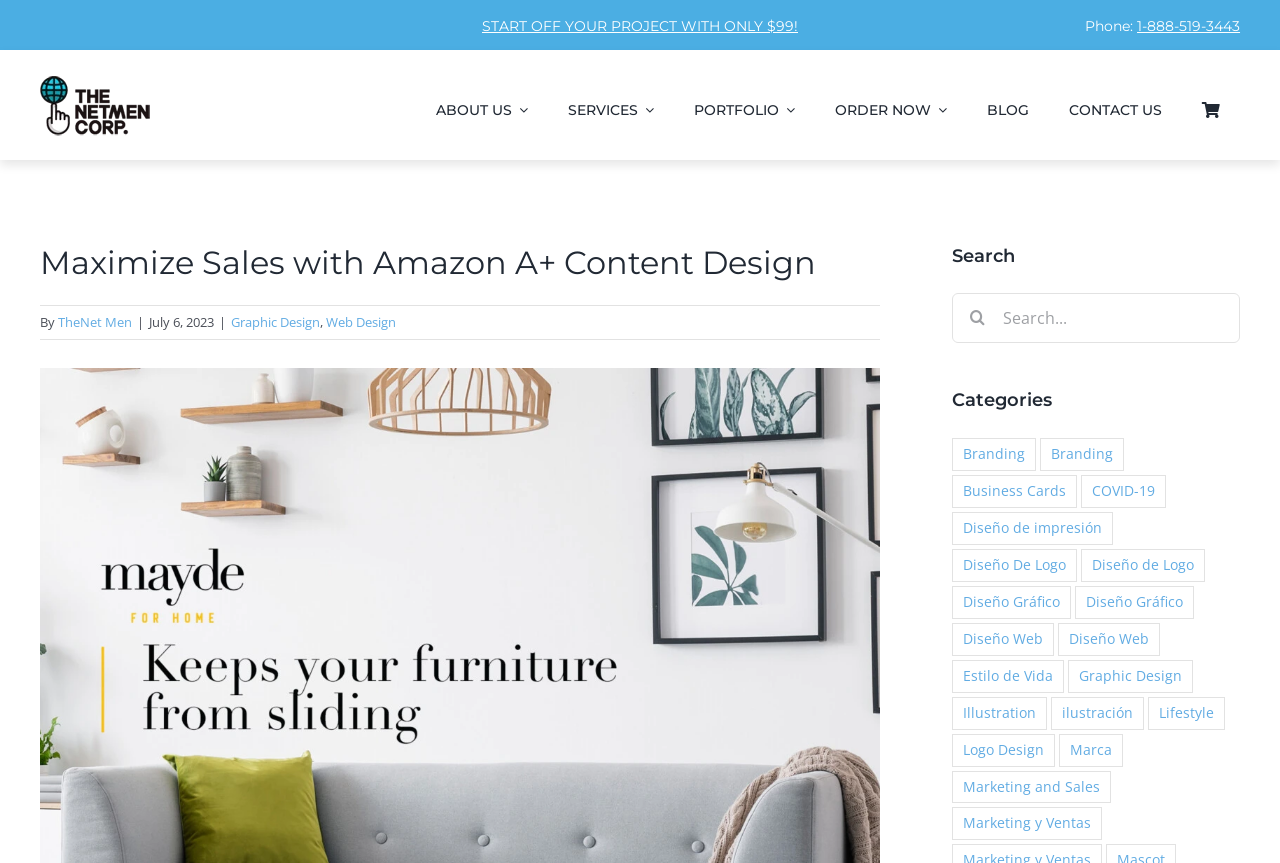Utilize the details in the image to thoroughly answer the following question: What is the phone number of The NetMen Corp?

I found the phone number by looking at the top-right corner of the webpage, where it says 'Phone:' followed by the phone number '1-888-519-3443'.